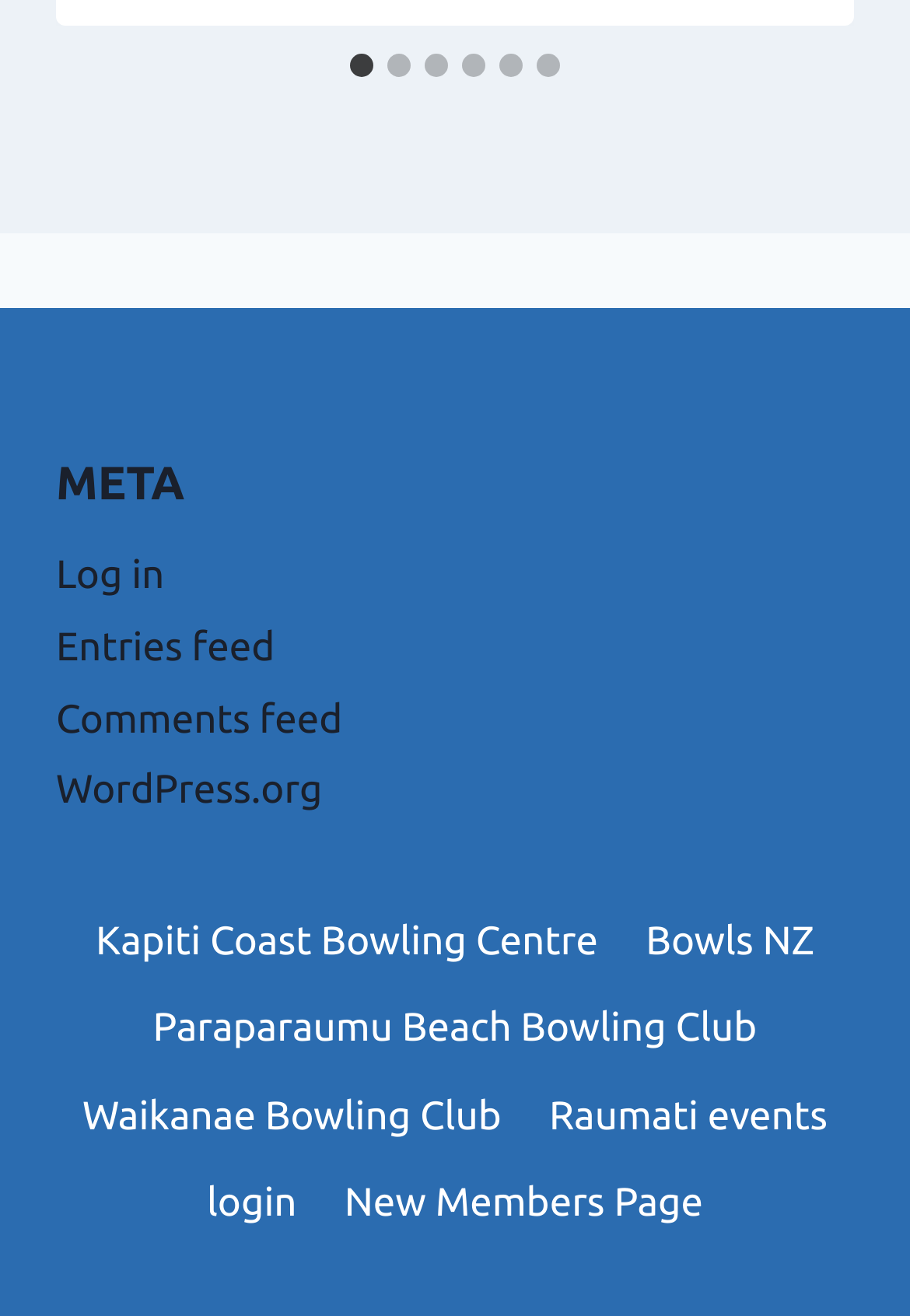What is the purpose of the tabs?
Please use the image to deliver a detailed and complete answer.

The tabs are used to navigate through different slides, as indicated by the text 'Select a slide to show' and the tab labels 'Go to slide 1', 'Go to slide 2', etc.